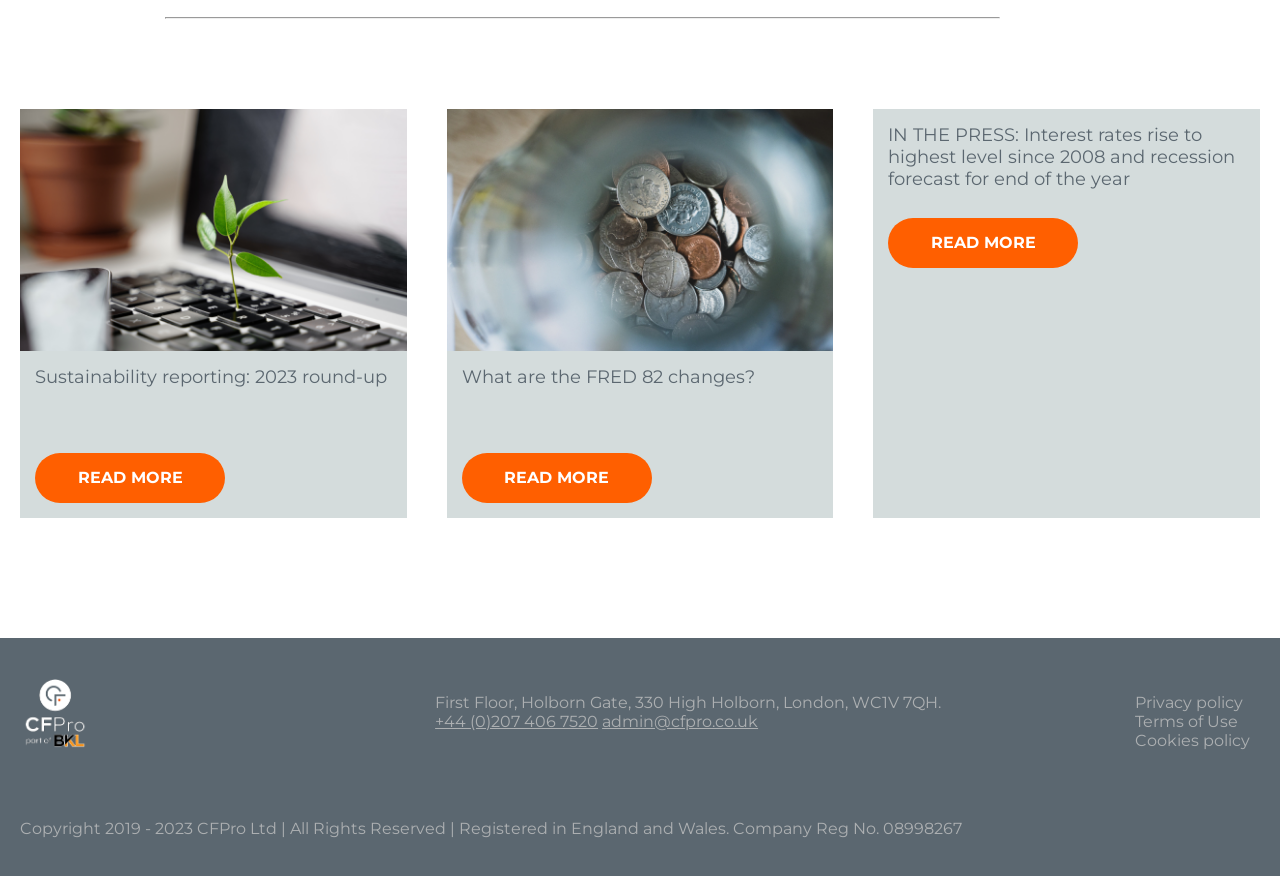Provide the bounding box coordinates for the specified HTML element described in this description: "alt="CFPro logo"". The coordinates should be four float numbers ranging from 0 to 1, in the format [left, top, right, bottom].

[0.016, 0.774, 0.133, 0.856]